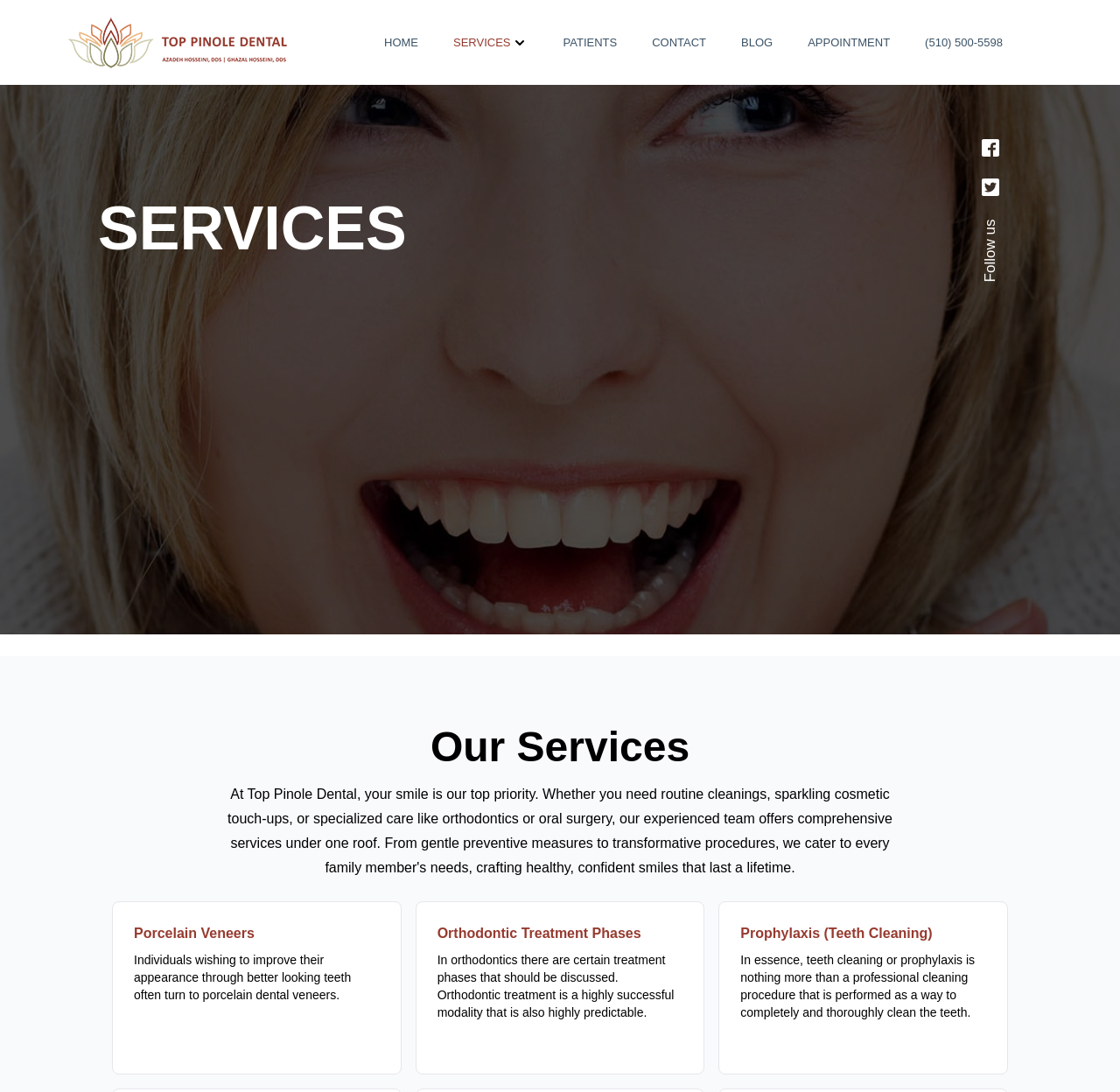Please identify the bounding box coordinates of the region to click in order to complete the given instruction: "Click the phone number link". The coordinates should be four float numbers between 0 and 1, i.e., [left, top, right, bottom].

[0.826, 0.032, 0.895, 0.044]